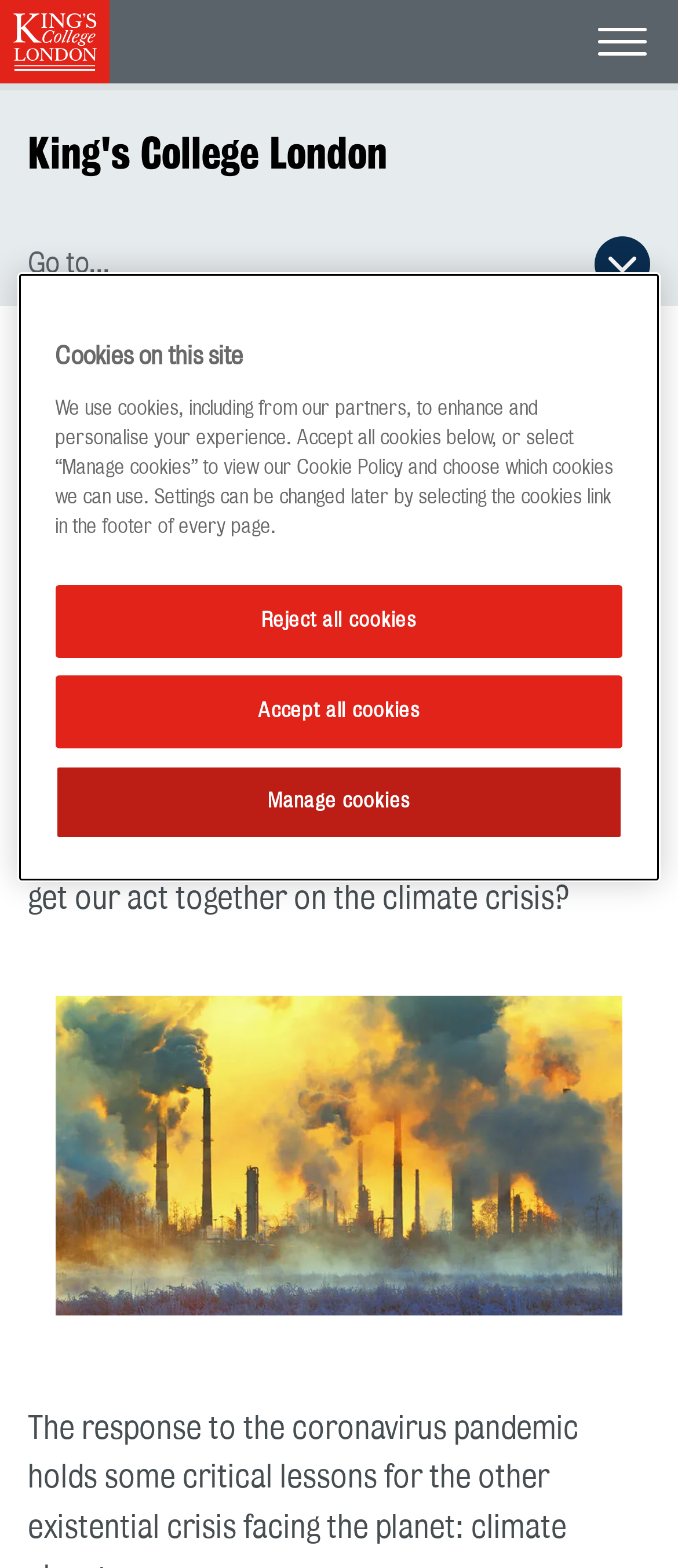What is the purpose of the button with the icon?
Answer the question with a single word or phrase, referring to the image.

Open secondary navigation menu